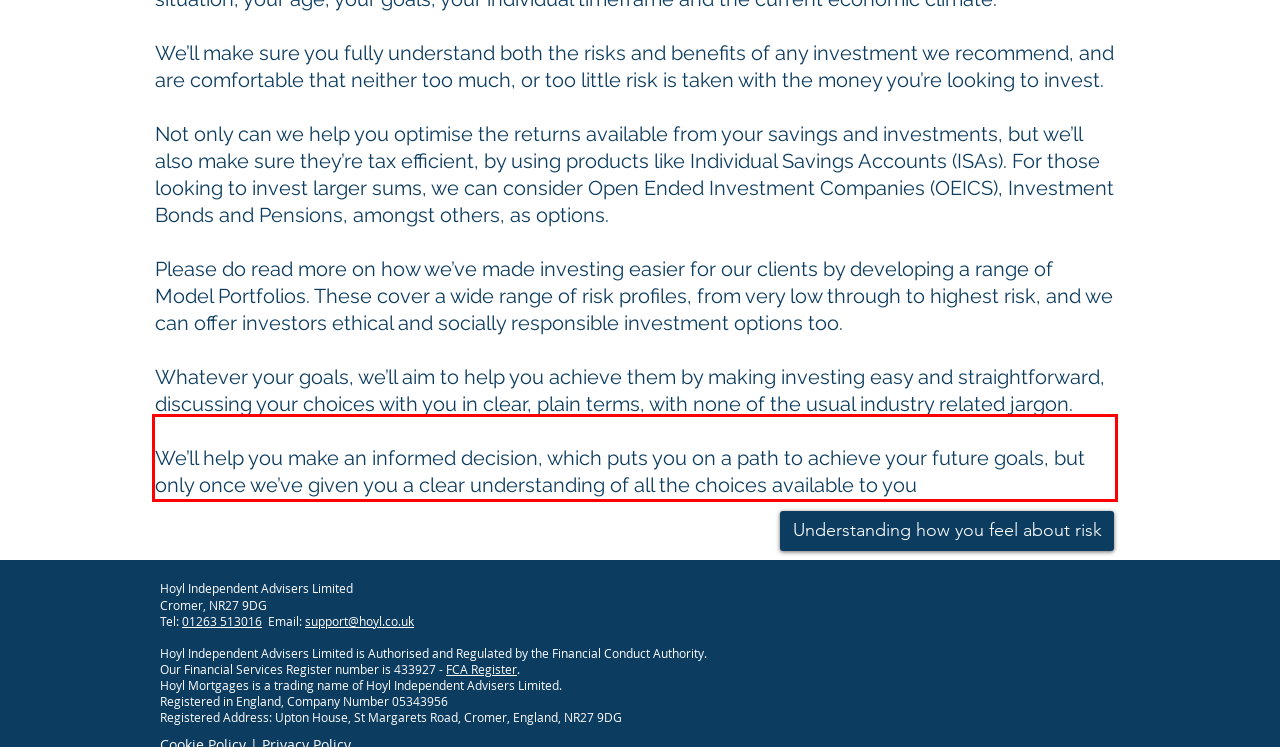Analyze the screenshot of the webpage that features a red bounding box and recognize the text content enclosed within this red bounding box.

We’ll help you make an informed decision, which puts you on a path to achieve your future goals, but only once we’ve given you a clear understanding of all the choices available to you